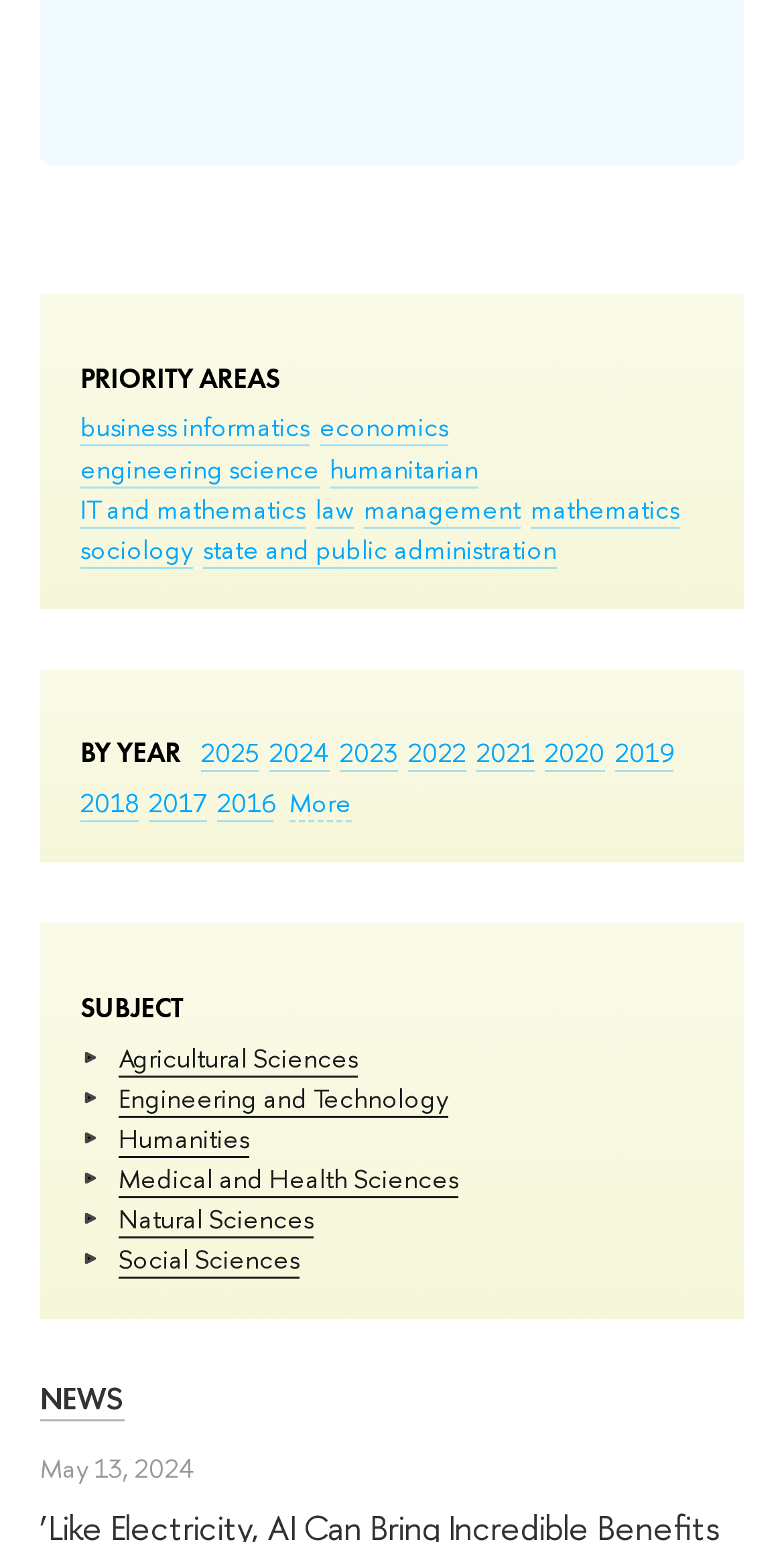What is the date of the latest news?
From the screenshot, supply a one-word or short-phrase answer.

May 13, 2024